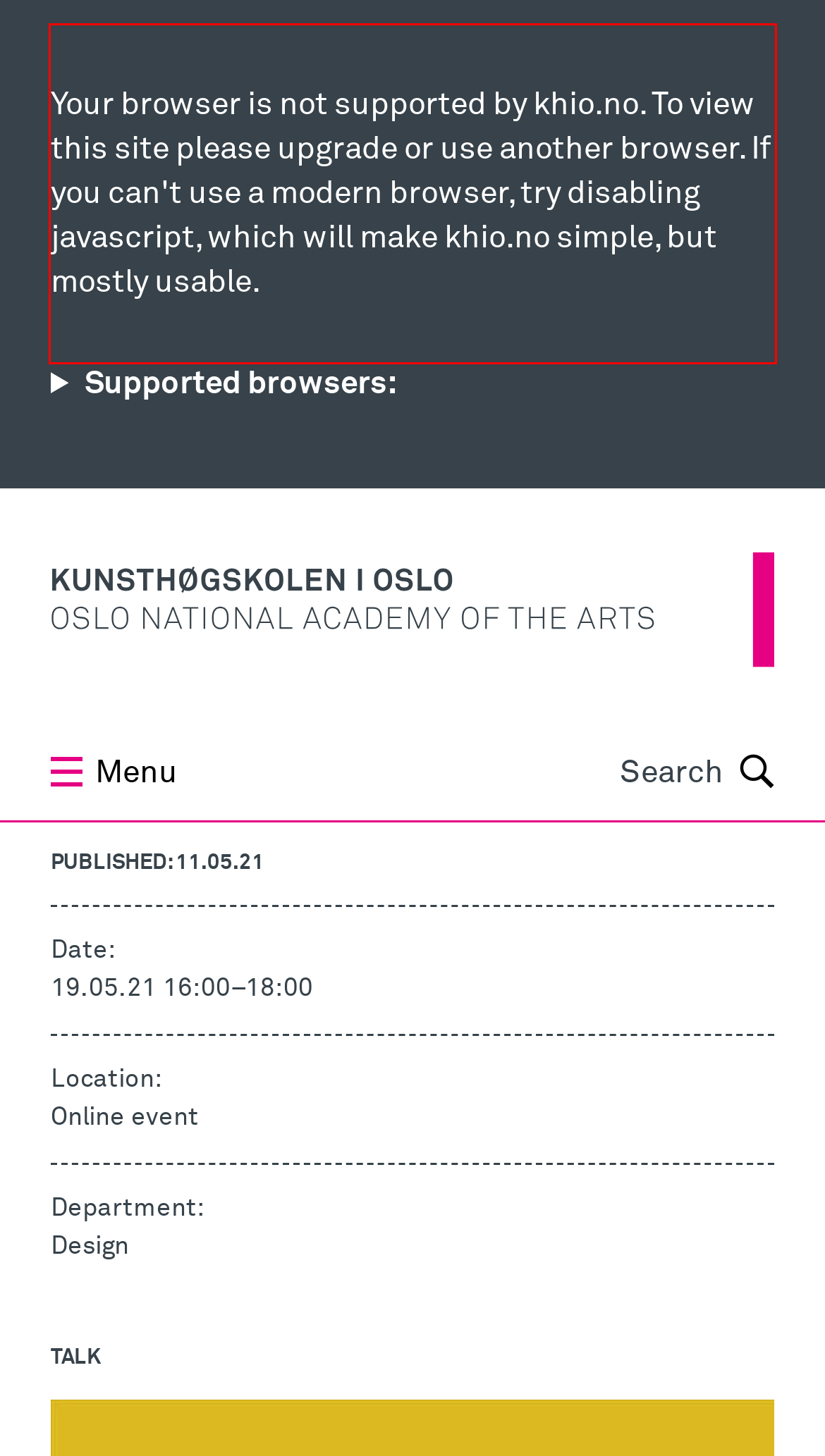Given a webpage screenshot, locate the red bounding box and extract the text content found inside it.

Your browser is not supported by khio.no. To view this site please upgrade or use another browser. If you can't use a modern browser, try disabling javascript, which will make khio.no simple, but mostly usable.